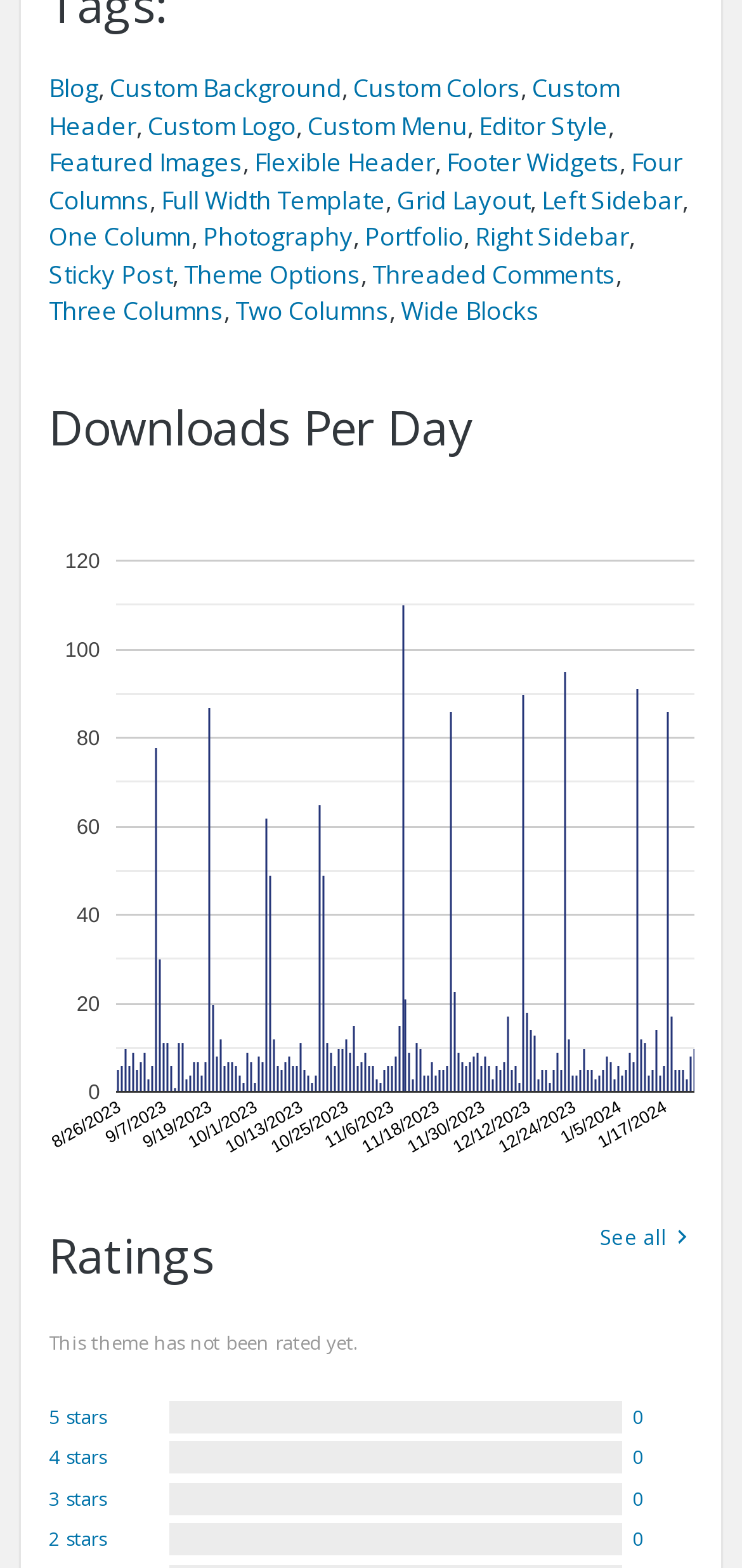What is the title of the chart?
Please use the visual content to give a single word or phrase answer.

Downloads Per Day